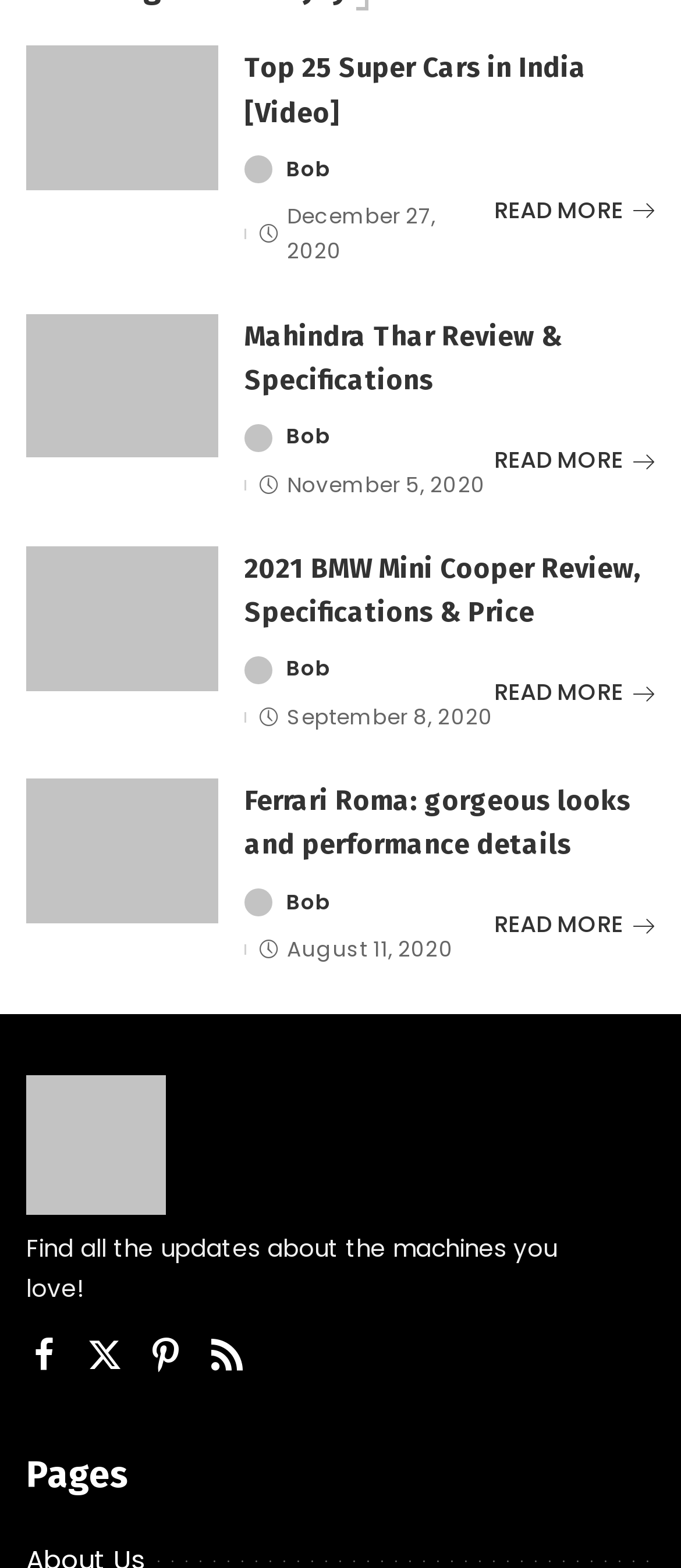Can you give a comprehensive explanation to the question given the content of the image?
How many social media links are at the bottom of the webpage?

I counted the number of social media links at the bottom of the webpage by looking at the link elements with the text 'Facebook', 'Twitter', 'Pinterest', and 'Rss' which are located below the static text element with the text 'Find all the updates about the machines you love!'.